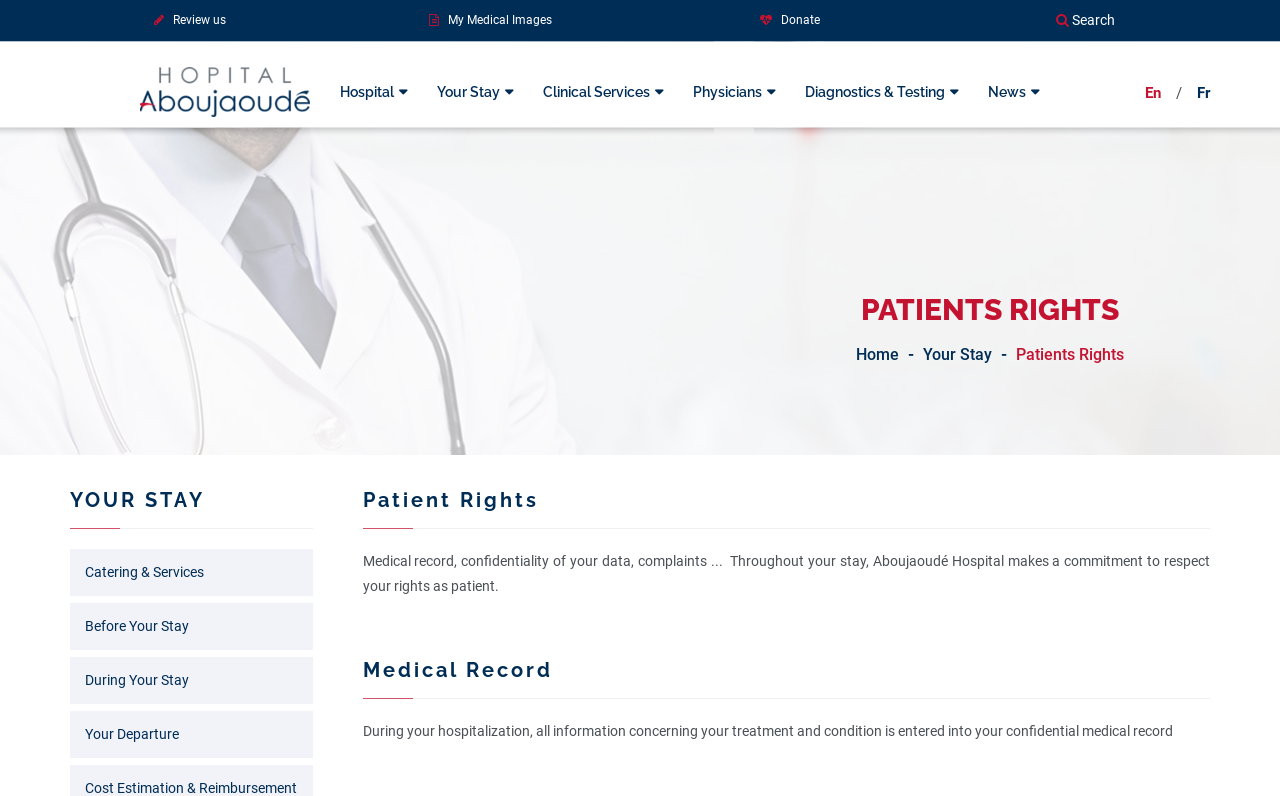Please find the bounding box coordinates of the element that you should click to achieve the following instruction: "Read about medical record". The coordinates should be presented as four float numbers between 0 and 1: [left, top, right, bottom].

[0.283, 0.823, 0.908, 0.878]